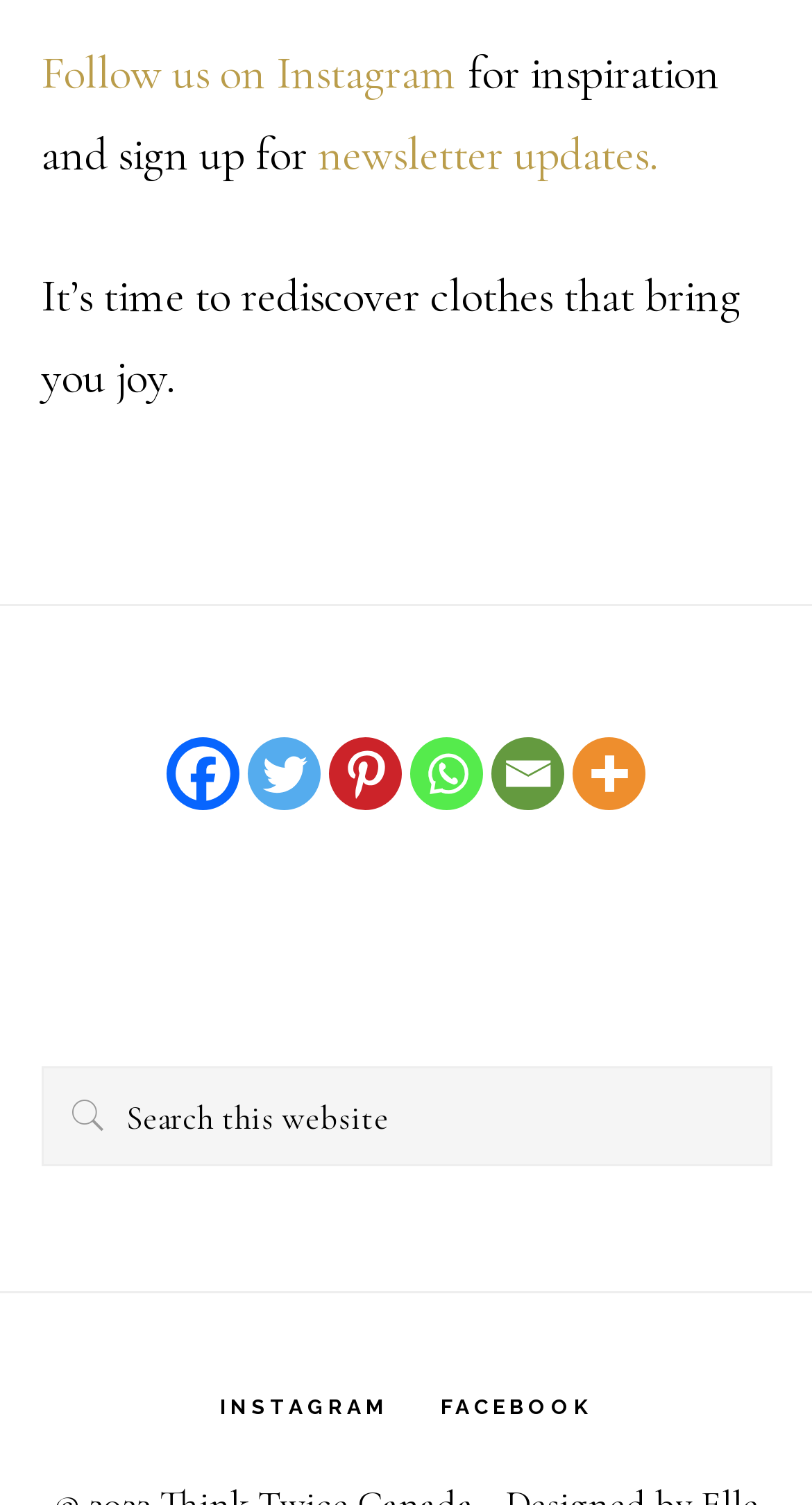Please answer the following question using a single word or phrase: 
What is the purpose of the search box?

Search this website